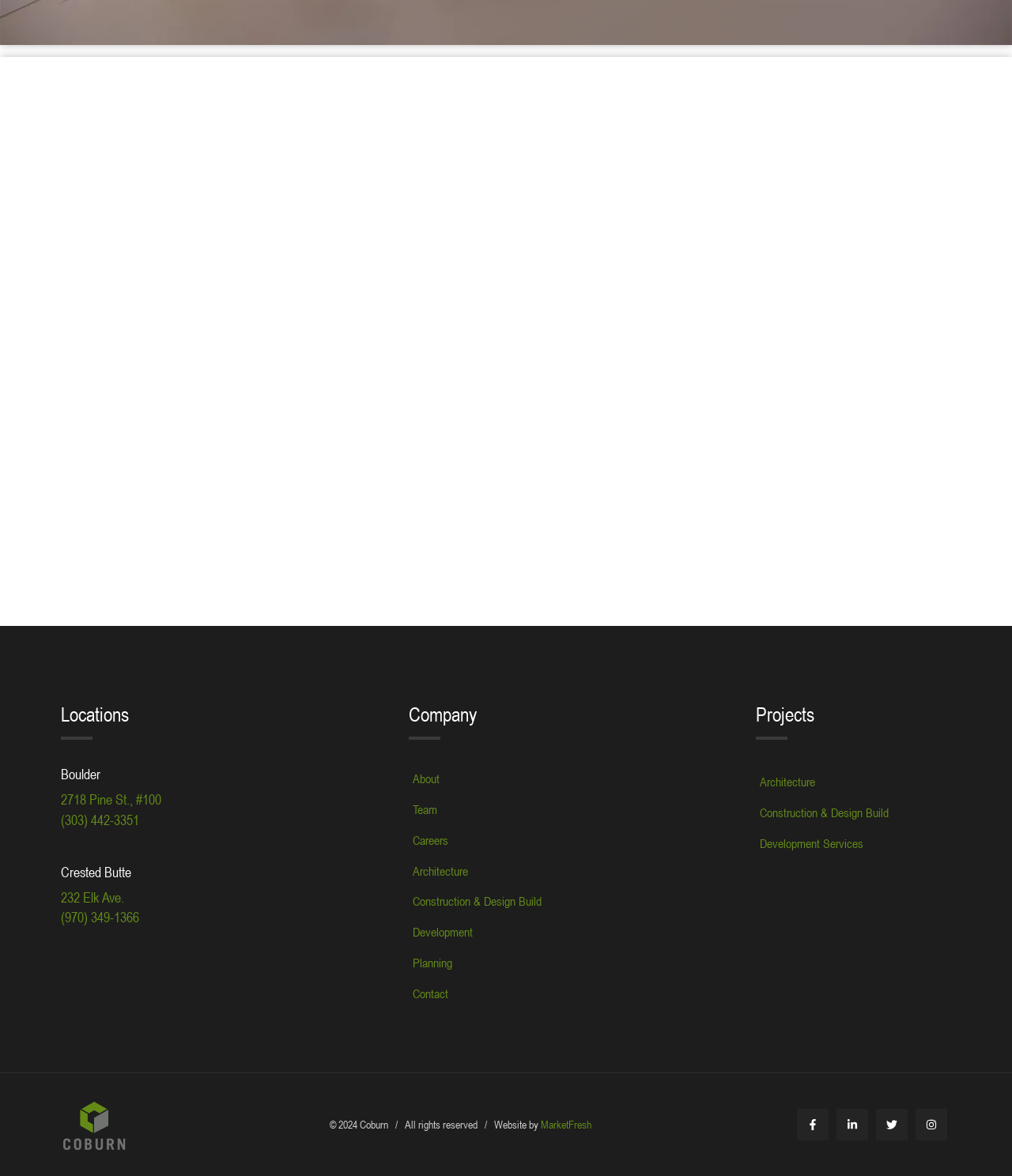Please look at the image and answer the question with a detailed explanation: What is the phone number for the Boulder location?

The phone number for the Boulder location can be found under the 'Locations' heading, next to the address '2718 Pine St., #100'.